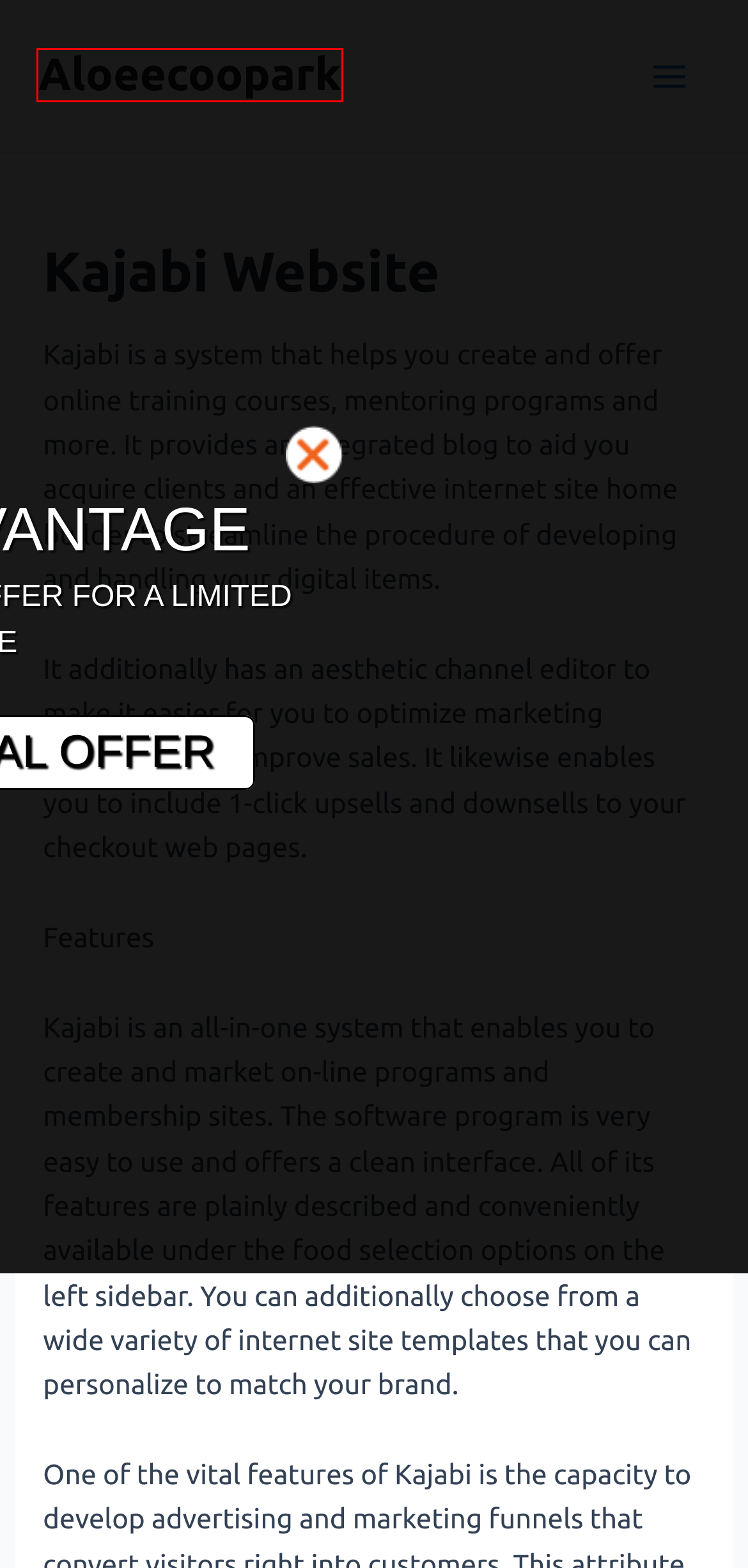Inspect the screenshot of a webpage with a red rectangle bounding box. Identify the webpage description that best corresponds to the new webpage after clicking the element inside the bounding box. Here are the candidates:
A. Lightspeed Vt Vs Kajabi - Everything You Need To Know NOW
B. Kajabi Email Deliverability - Everything You Need To Know NOW
C. Kajabi Wordpress - Everything You Need To Know NOW
D. Kajabi Hero University - Everything You Need To Know NOW
E. Aloeecoopark -
F. Kajabi Free - Everything You Need To Know NOW
G. Leonie Dawson Kajabi - Everything You Need To Know NOW
H. Kajabi Events - Everything You Need To Know NOW

E